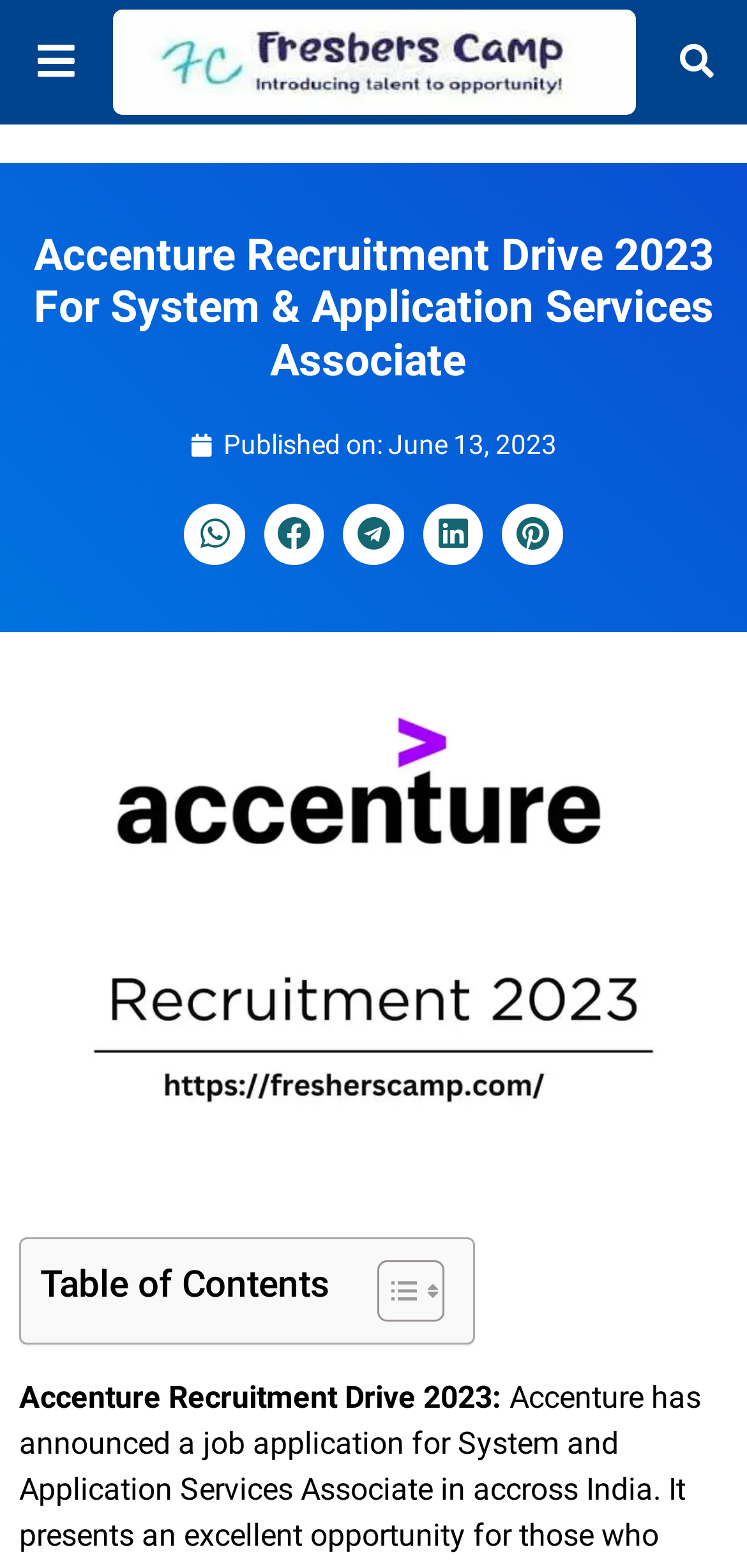What is the name of the company in the recruitment drive?
Can you provide a detailed and comprehensive answer to the question?

The name of the company can be found in the heading 'Accenture Recruitment Drive 2023 For System & Application Services Associate' and also in the image description 'Accenture Recruitment 2023'.